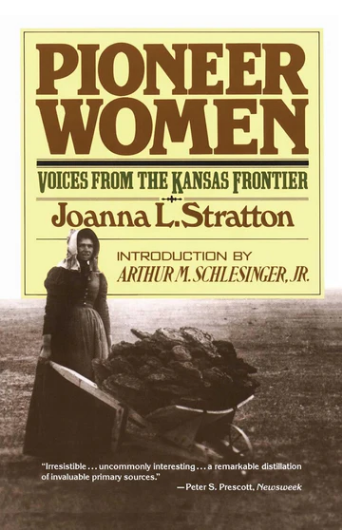Offer a detailed account of the various components present in the image.

The image showcases the cover of the book "Pioneer Women: Voices from the Kansas Frontier," written by Joanna L. Stratton. The cover features a historical photograph of a pioneer woman, standing with a determined expression while surrounded by a backdrop of prairie land, symbolizing the resilience of those who settled the American frontier. It is framed by a bold yellow title and subtitle, denoting the book's focus on the narratives of Kansas pioneer women. The introduction is credited to Arthur M. Schlesinger, Jr., adding a noteworthy context to the collection. A commendation from Newsweek emphasizes the book’s value, describing it as “irresistible” and “a remarkable distillation of invaluable primary sources.” This cover art effectively encapsulates the themes of courage, survival, and the untold stories of women who played pivotal roles in shaping early American history.